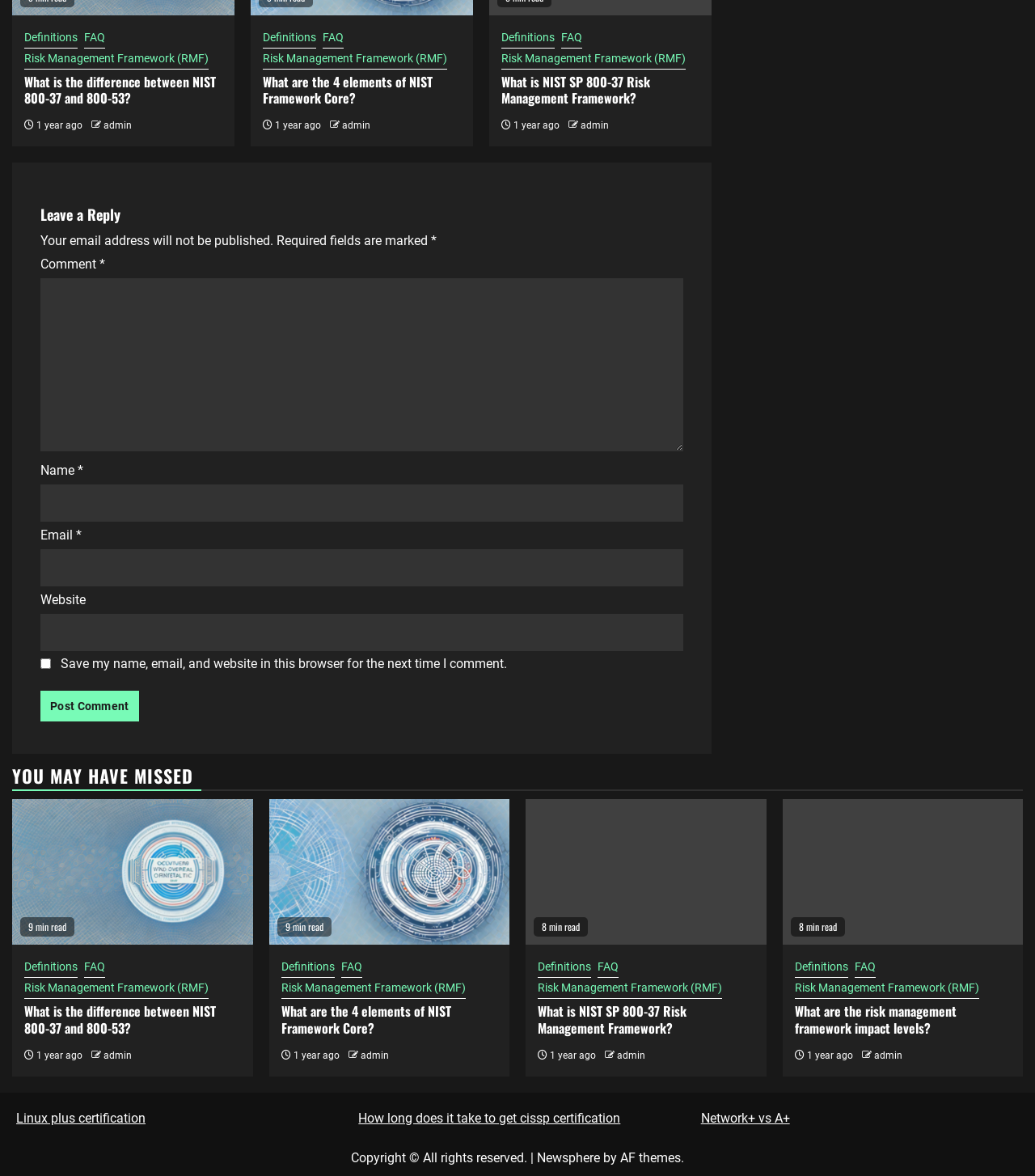Calculate the bounding box coordinates for the UI element based on the following description: "parent_node: Name * name="author"". Ensure the coordinates are four float numbers between 0 and 1, i.e., [left, top, right, bottom].

[0.039, 0.412, 0.66, 0.444]